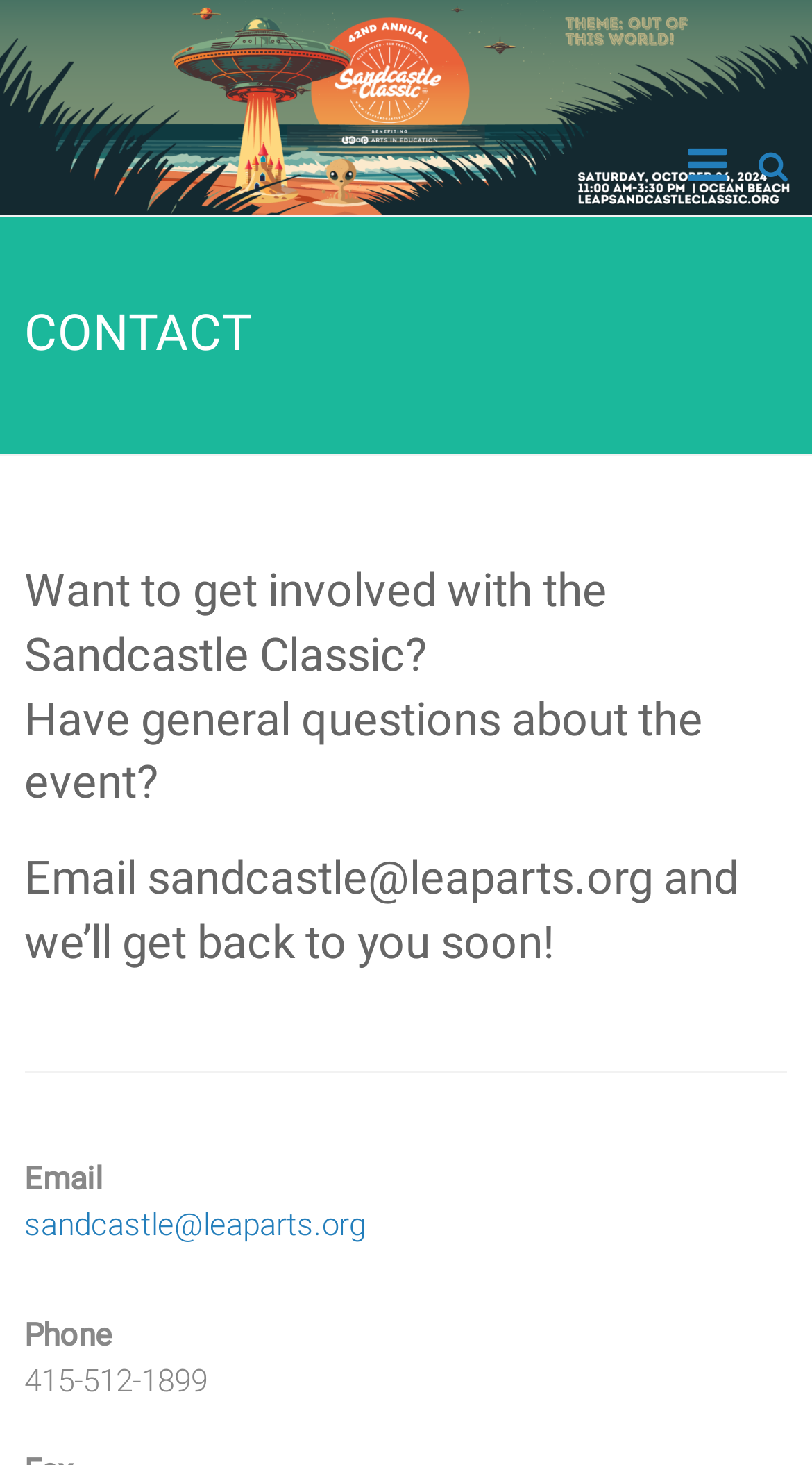Bounding box coordinates must be specified in the format (top-left x, top-left y, bottom-right x, bottom-right y). All values should be floating point numbers between 0 and 1. What are the bounding box coordinates of the UI element described as: sandcastle@leaparts.org

[0.03, 0.821, 0.451, 0.867]